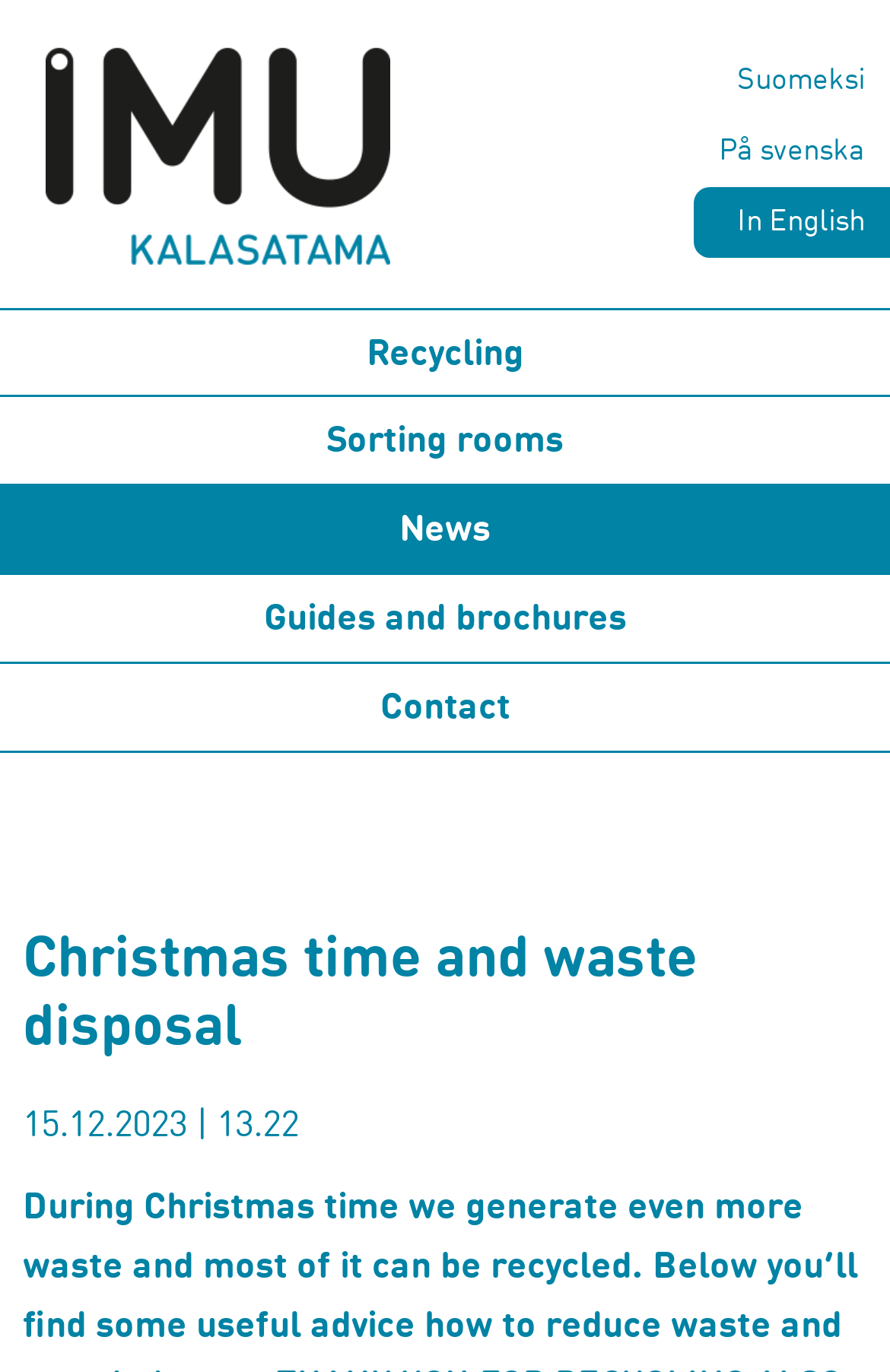Can you find the bounding box coordinates for the element to click on to achieve the instruction: "Read about recycling"?

[0.0, 0.225, 1.0, 0.289]